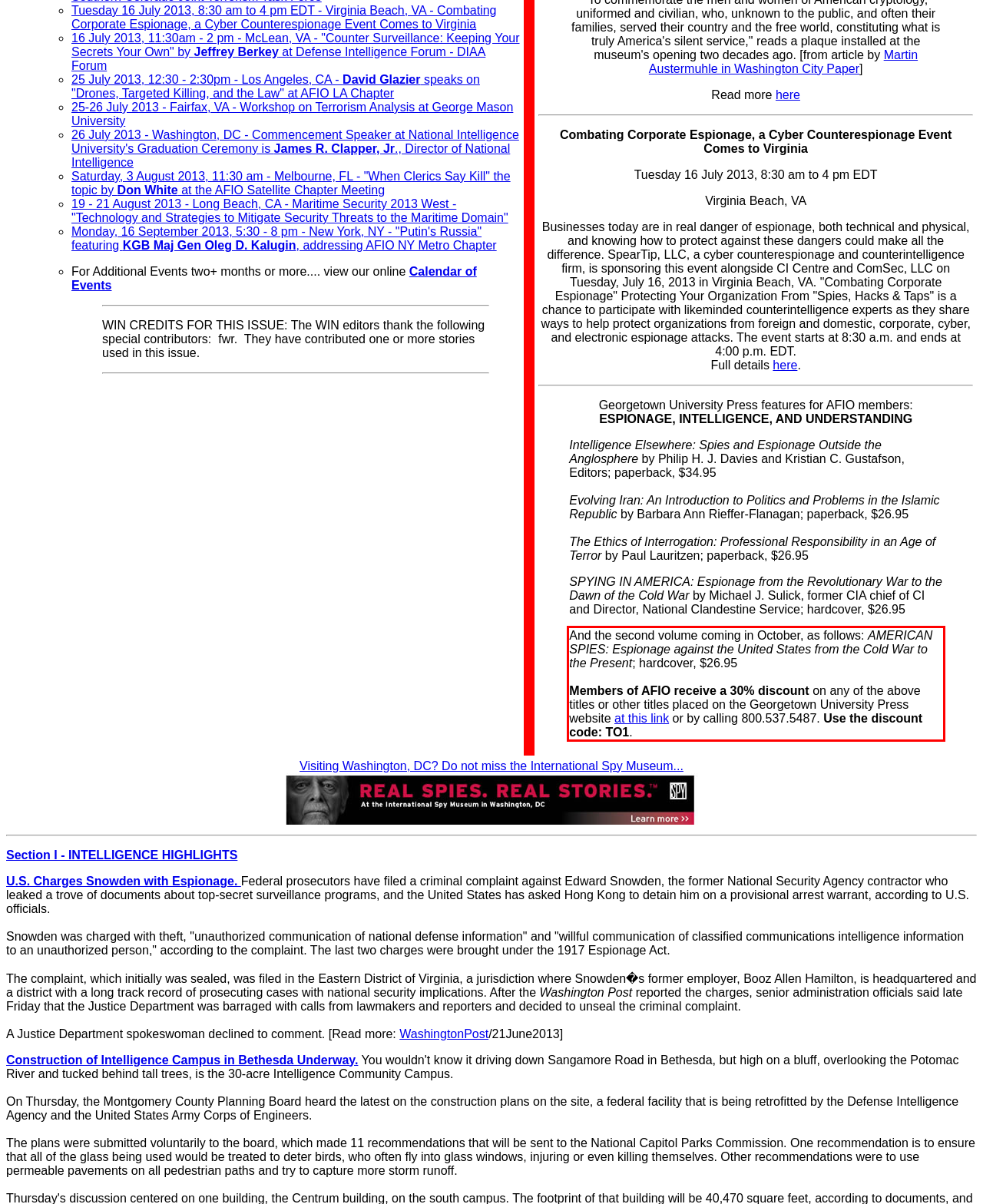Identify and transcribe the text content enclosed by the red bounding box in the given screenshot.

And the second volume coming in October, as follows: AMERICAN SPIES: Espionage against the United States from the Cold War to the Present; hardcover, $26.95 Members of AFIO receive a 30% discount on any of the above titles or other titles placed on the Georgetown University Press website at this link or by calling 800.537.5487. Use the discount code: TO1.